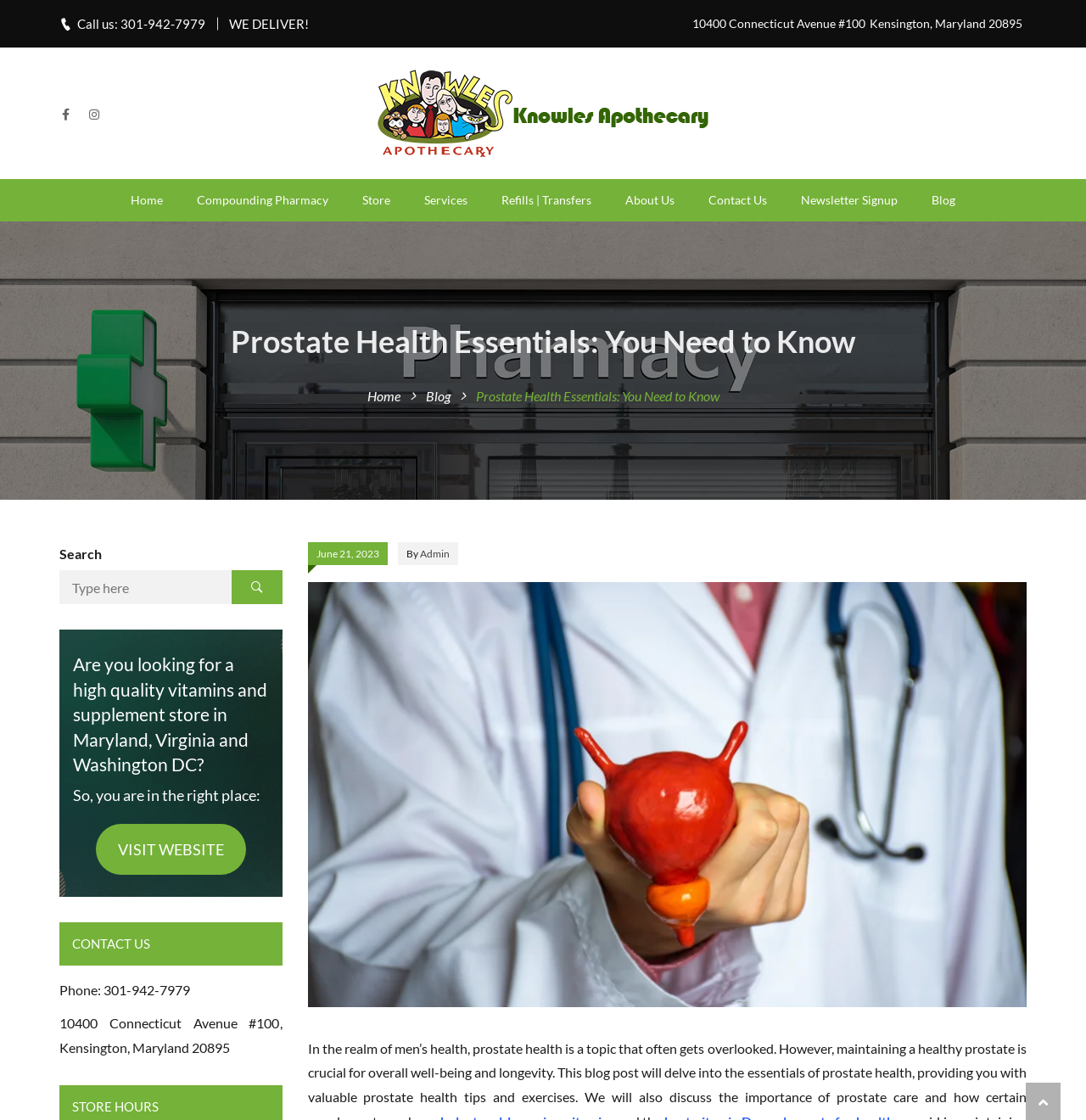Generate a thorough caption that explains the contents of the webpage.

This webpage is about prostate health essentials, providing valuable tips and exercises. At the top, there are two complementary sections, one on the left and one on the right, containing contact information, including a phone number and an address. 

Below the top section, there are several links, including social media icons, a logo, and a navigation menu with options like "Home", "Compounding Pharmacy", "Store", "Services", "Refills | Transfers", "About Us", "Contact Us", "Newsletter Signup", and "Blog". 

The main content of the webpage is a blog post titled "Prostate Health Essentials: You Need to Know", which has a heading and a brief description. The post is dated June 21, 2023, and is written by "Admin". There is a large image related to the post below the title. 

On the right side of the main content, there is a search bar with a search button. Below the search bar, there are three complementary sections. The first section asks if the user is looking for a high-quality vitamins and supplement store in Maryland, Virginia, and Washington DC, and invites them to visit the website. The second section is a call to action, and the third section contains contact information, including a phone number and an address.